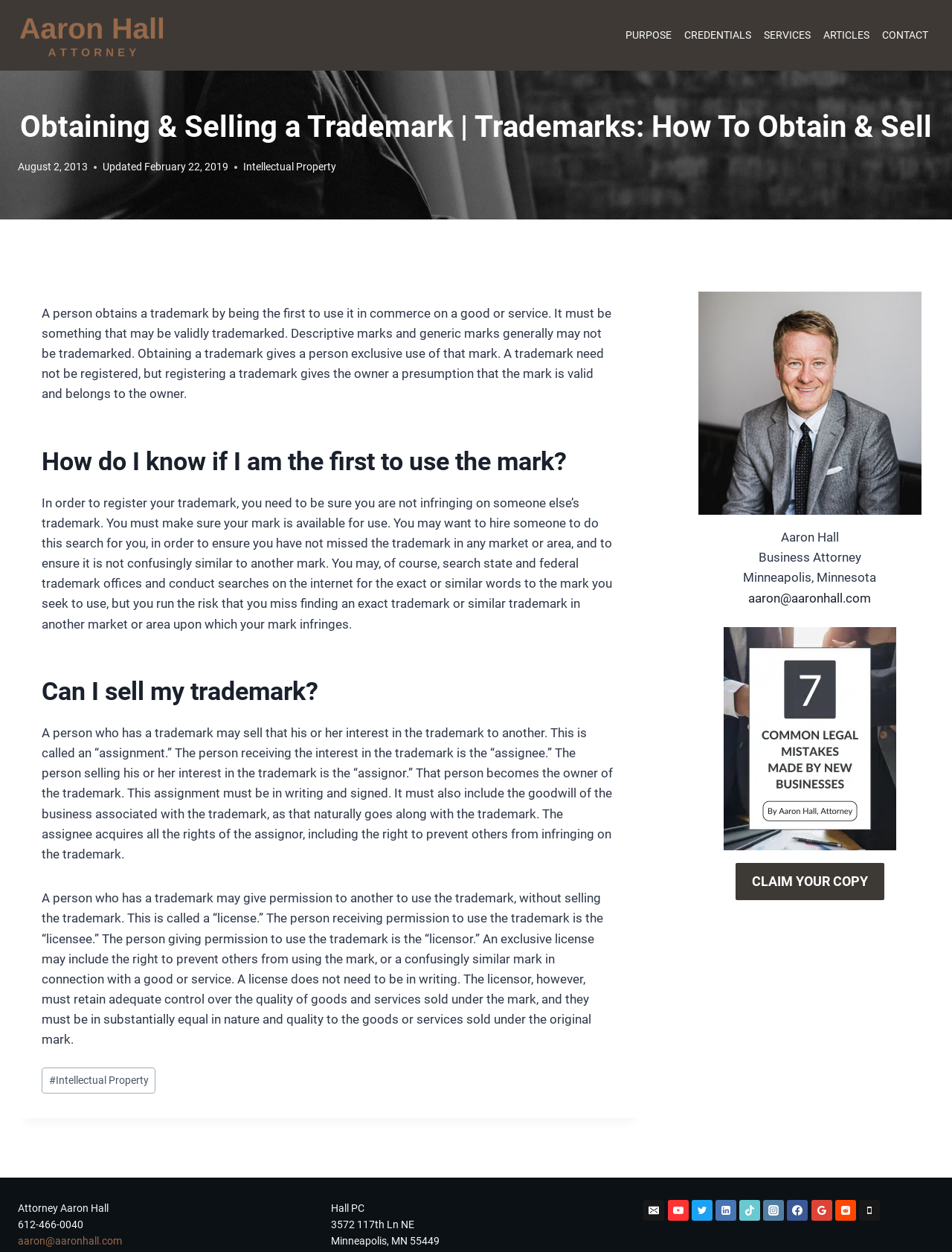What is the profession of Aaron Hall?
Answer the question with as much detail as you can, using the image as a reference.

Based on the webpage, Aaron Hall is an attorney who represents business owners and their companies, and provides services in employment, intellectual property, litigation, and general business law.